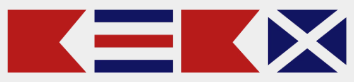What values does the logo represent?
Using the image as a reference, answer the question in detail.

The visual identity of BC Boat Management Ltd's logo encapsulates the company's core values of integrity and customer focus, conveying a message of expertise and trust to potential clients visiting their website.